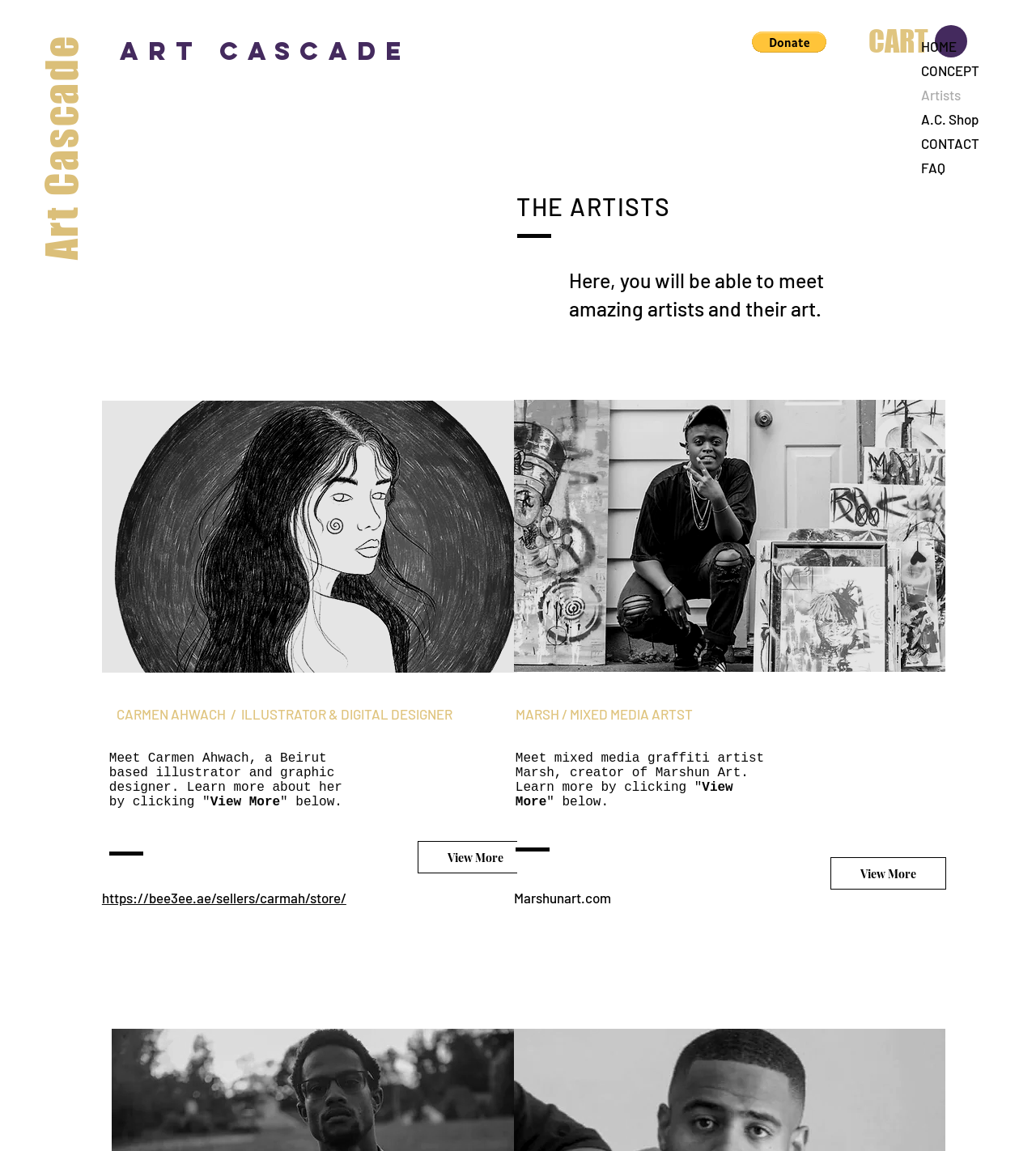Specify the bounding box coordinates (top-left x, top-left y, bottom-right x, bottom-right y) of the UI element in the screenshot that matches this description: https://bee3ee.ae/sellers/carmah/store/

[0.098, 0.773, 0.334, 0.787]